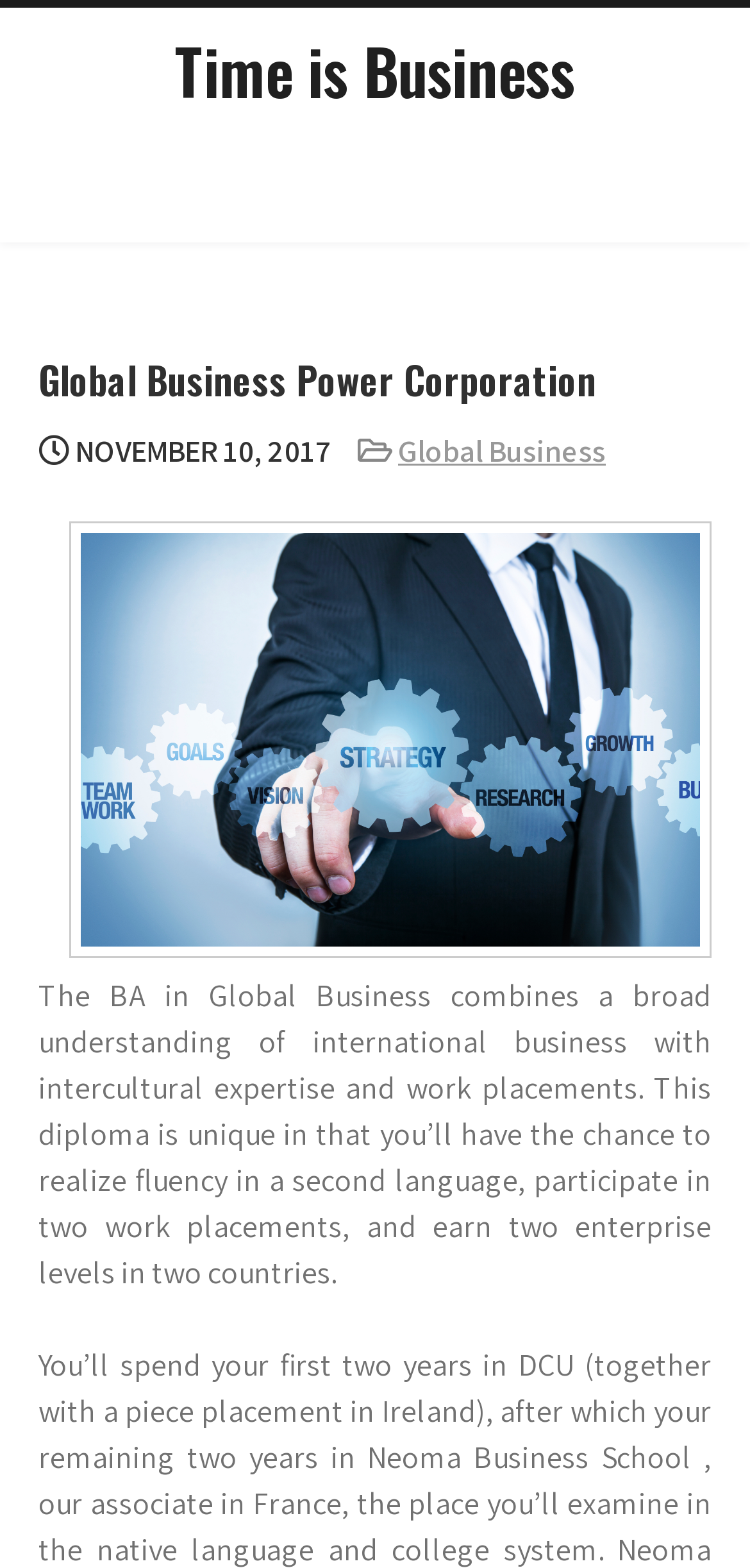Describe every aspect of the webpage in a detailed manner.

The webpage is about the Global Business Power Corporation, with a prominent heading "Time is Business" at the top left corner of the page. Below this heading, there is a link with the same text "Time is Business" positioned slightly to the right. 

To the right of the "Time is Business" link, there is a header section that contains the title "Global Business Power Corporation" and a date "NOVEMBER 10, 2017" positioned above a link to "Global Business". 

Below the header section, there is a large figure that occupies most of the width of the page, containing an image related to "Global Business". 

At the bottom of the page, there is a block of text that describes the BA in Global Business program, which combines international business knowledge with intercultural expertise and work placements, offering unique opportunities such as language fluency, work placements, and earning enterprise levels in two countries.